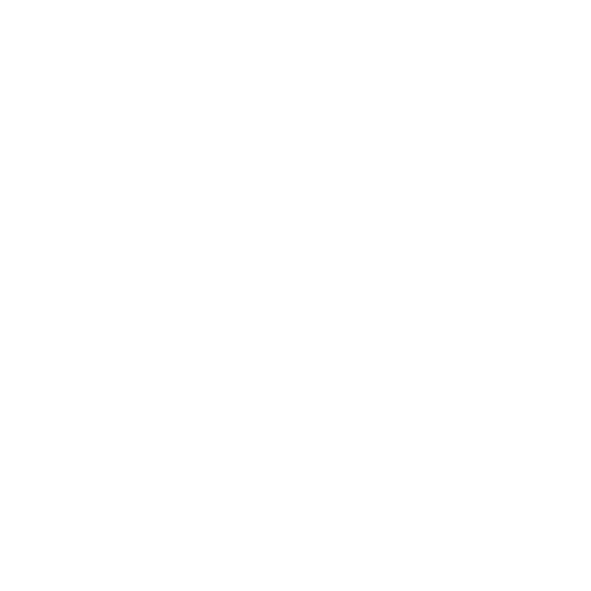Based on the visual content of the image, answer the question thoroughly: What is excluded from the product?

According to the caption, the product does not come with controllers and other accessories, but it does include essential accessories like the power cable and audio-video wire.